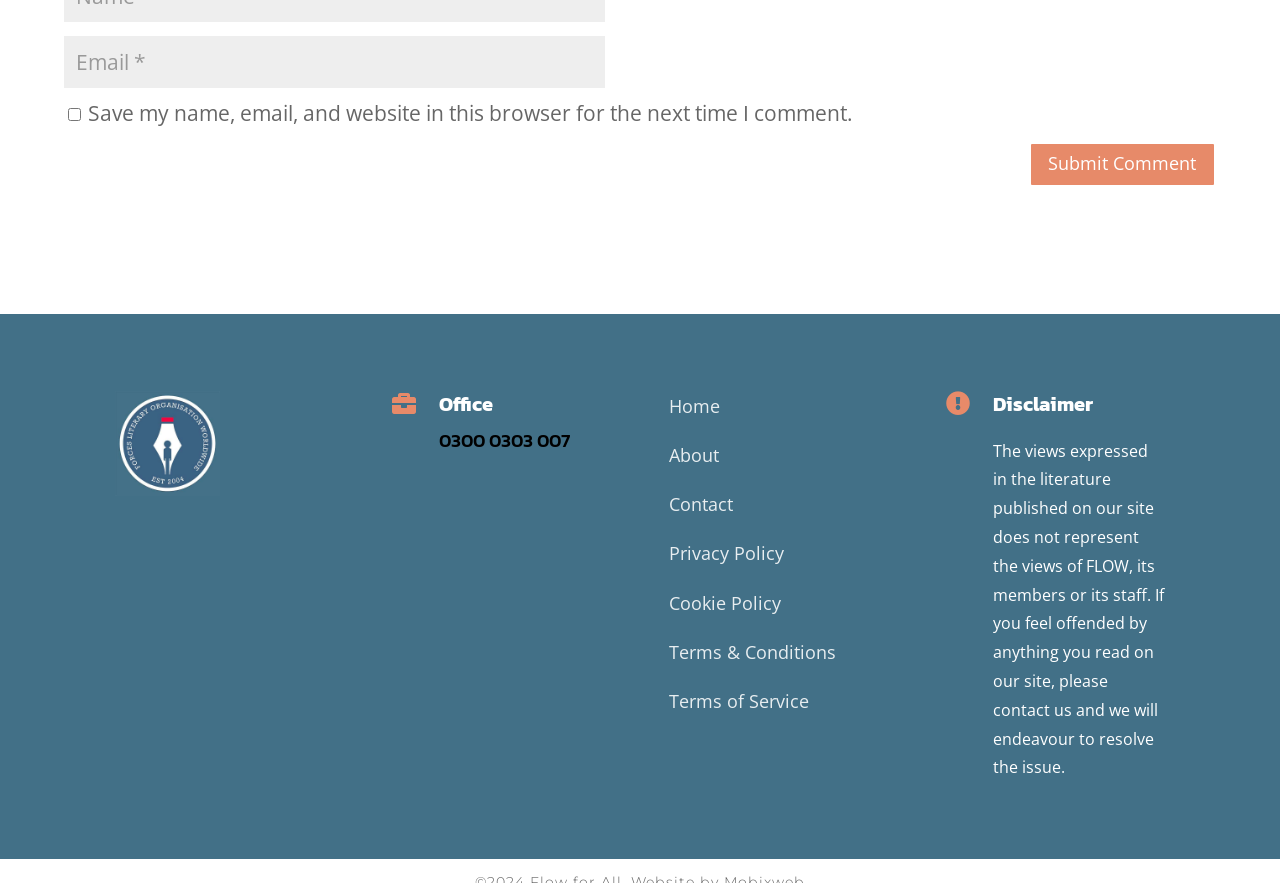Refer to the image and provide a thorough answer to this question:
What is the theme of the icon represented by ''?

The icon '' is present in a section headed by 'Office' which suggests that the theme of the icon is related to an office or workplace.